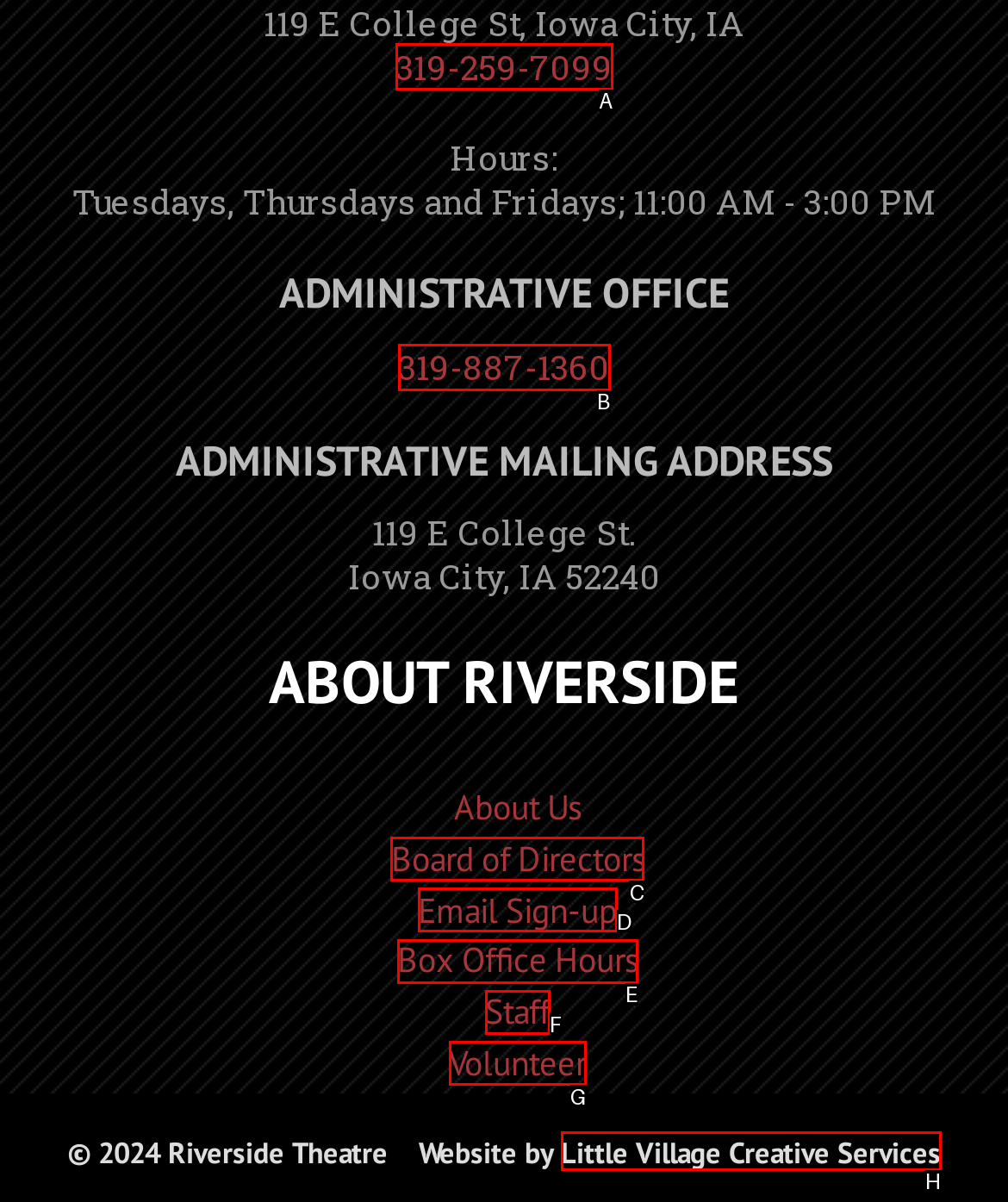Tell me which one HTML element best matches the description: Little Village Creative Services
Answer with the option's letter from the given choices directly.

H